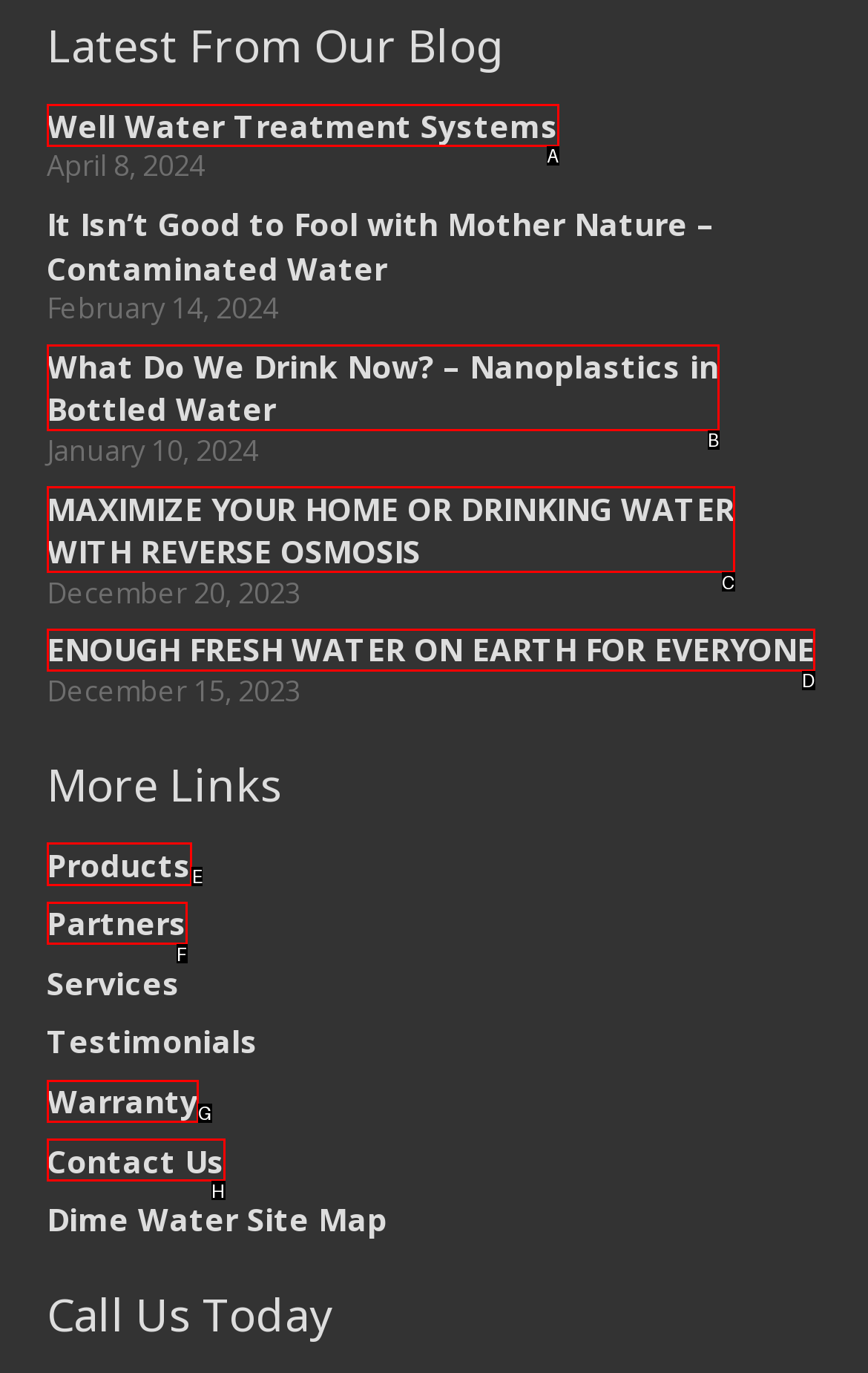Choose the letter that corresponds to the correct button to accomplish the task: view products
Reply with the letter of the correct selection only.

E